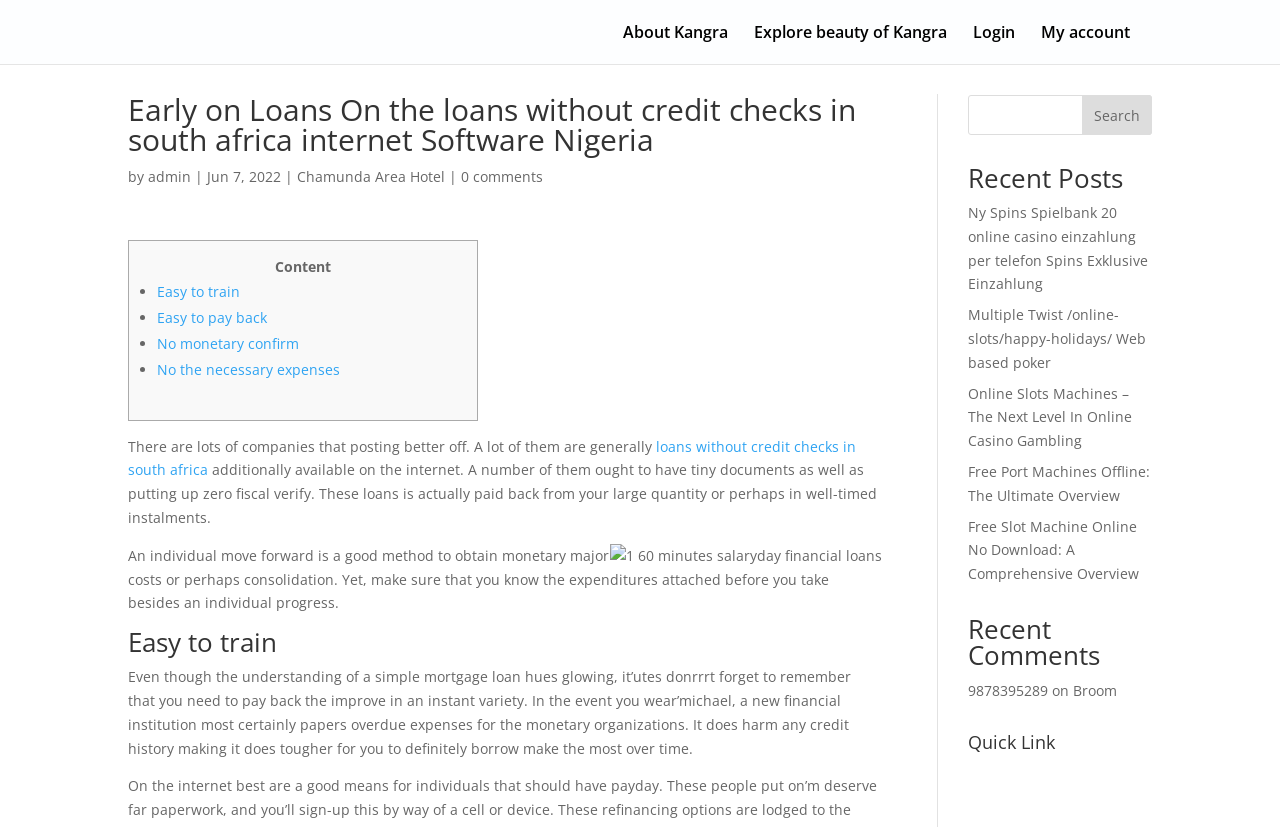What is the purpose of the loans mentioned on the webpage?
Please answer the question with as much detail and depth as you can.

I read the text on the webpage and found a sentence that mentions the purpose of the loans, which is to obtain monetary major costs or consolidation.